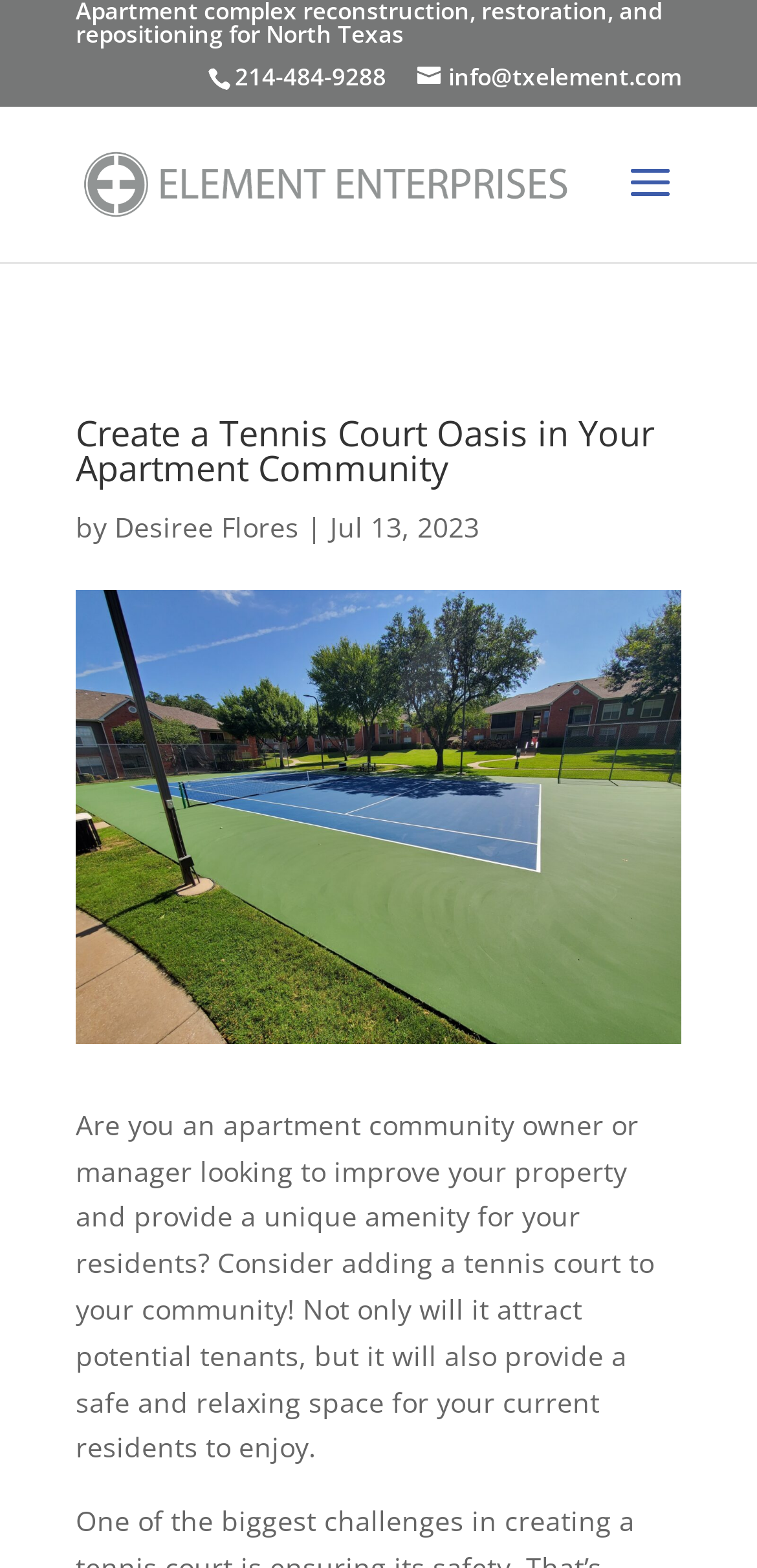Identify the headline of the webpage and generate its text content.

Create a Tennis Court Oasis in Your Apartment Community